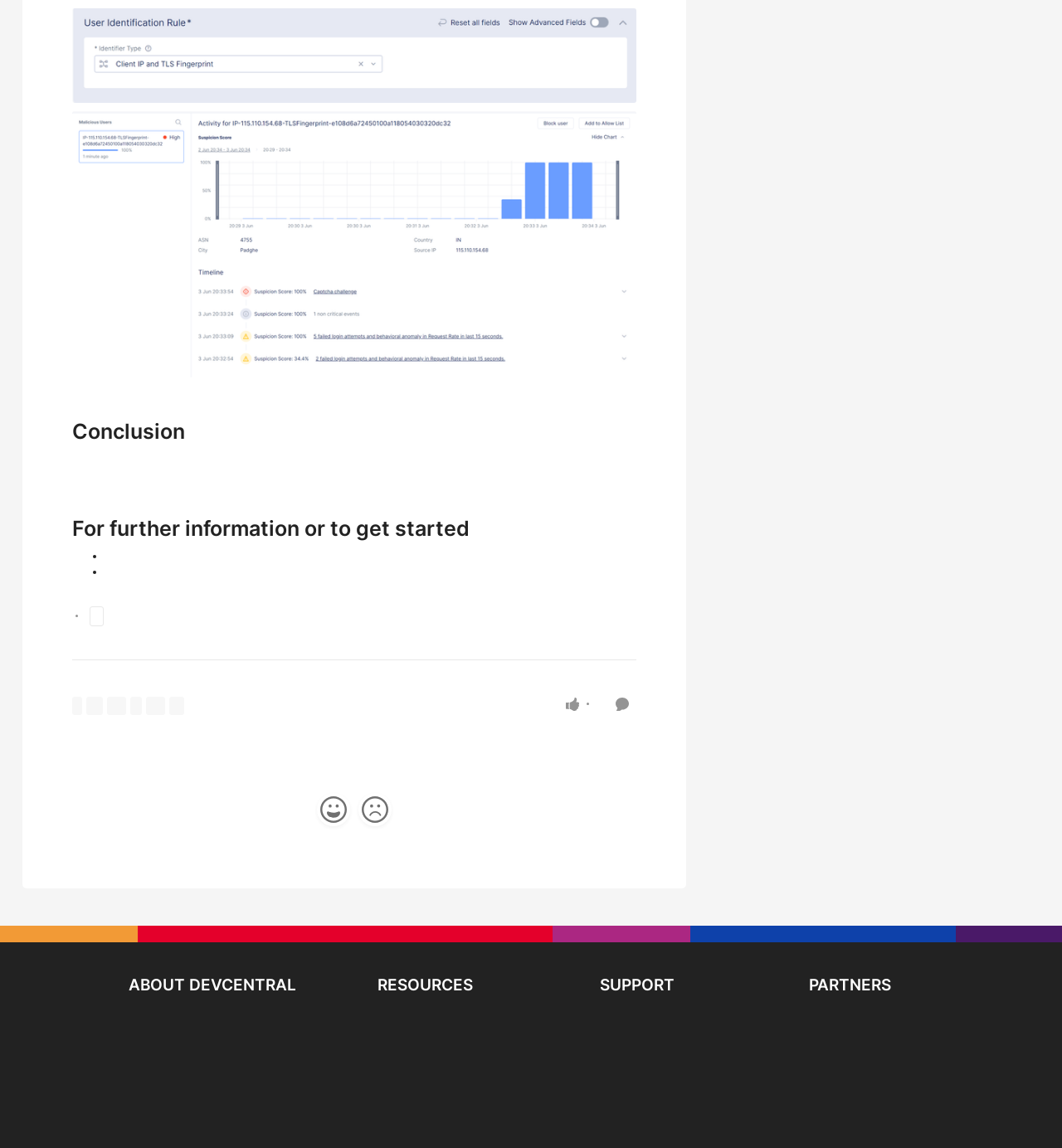Determine the bounding box coordinates of the element's region needed to click to follow the instruction: "Click on the 'helpful' button". Provide these coordinates as four float numbers between 0 and 1, formatted as [left, top, right, bottom].

[0.298, 0.691, 0.329, 0.72]